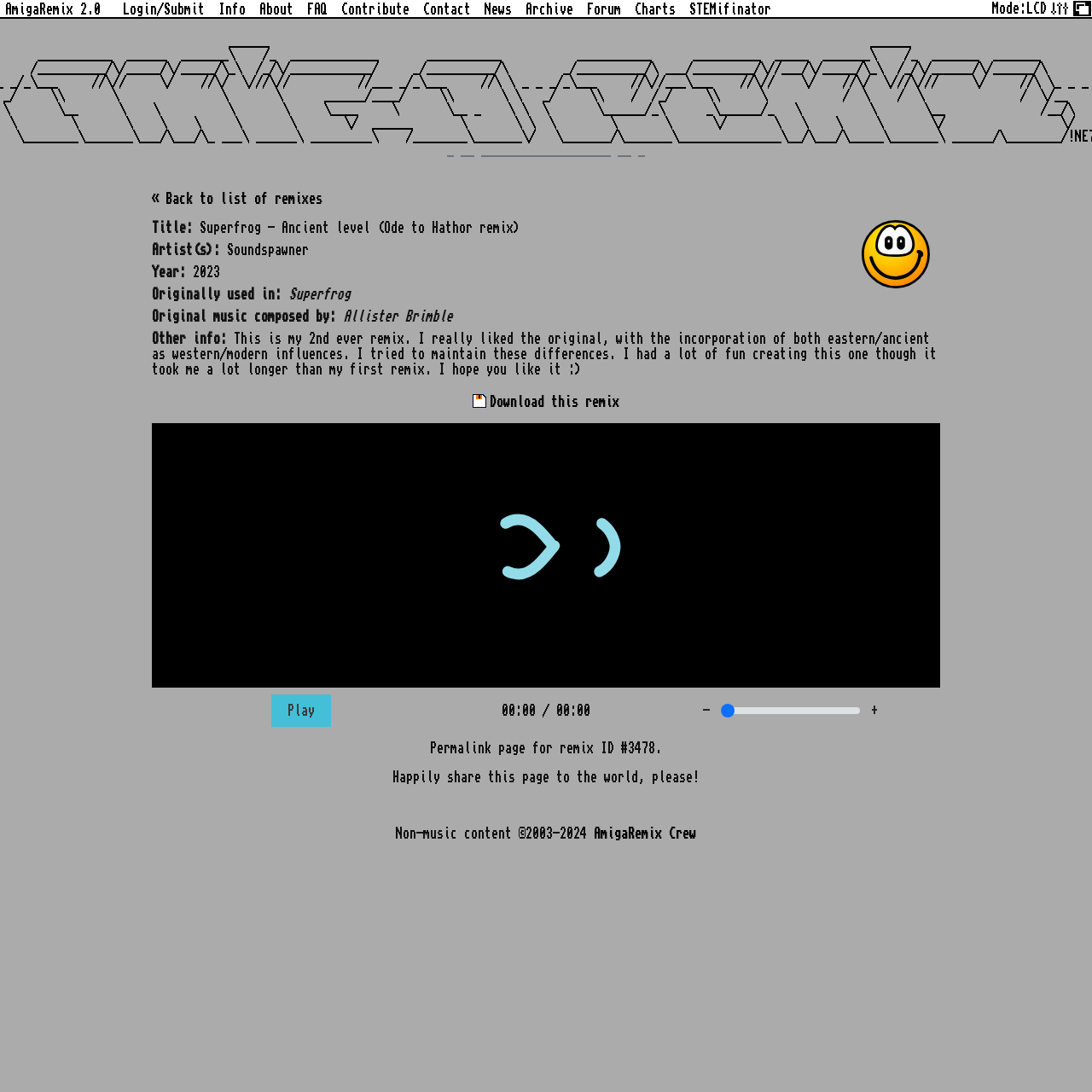Respond to the following question with a brief word or phrase:
What is the ranking of this remix?

290